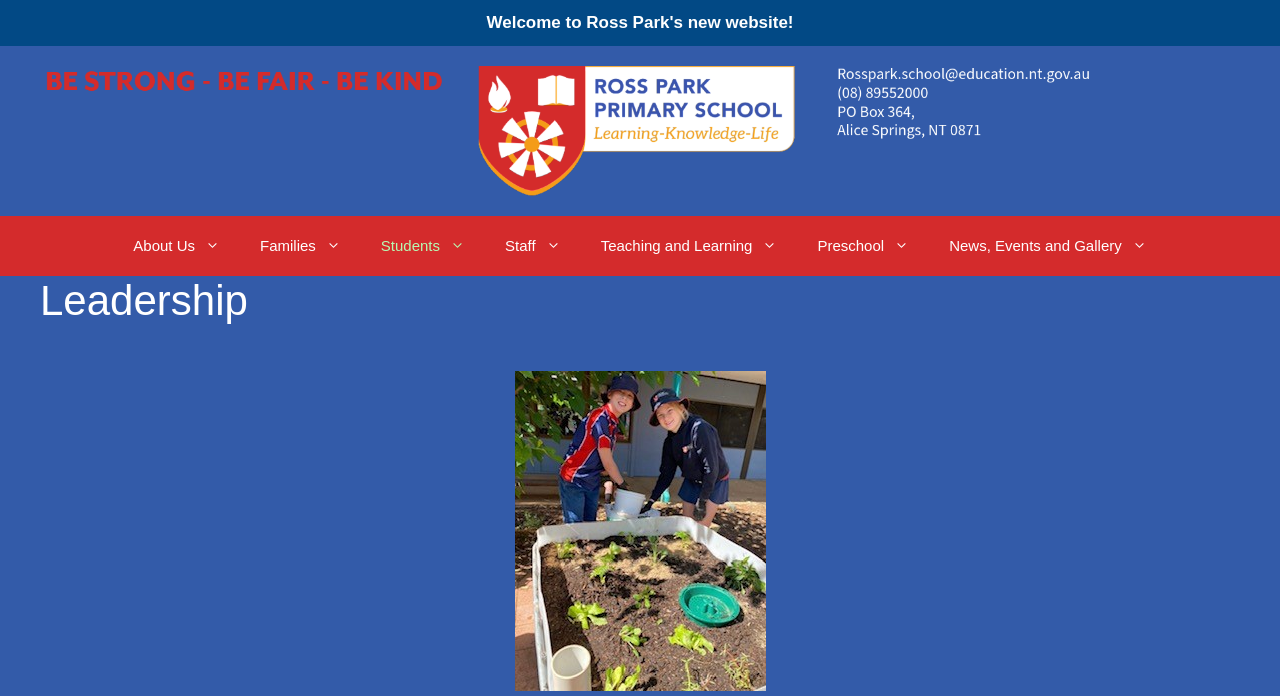Given the description of a UI element: "Teaching and Learning", identify the bounding box coordinates of the matching element in the webpage screenshot.

[0.454, 0.311, 0.623, 0.397]